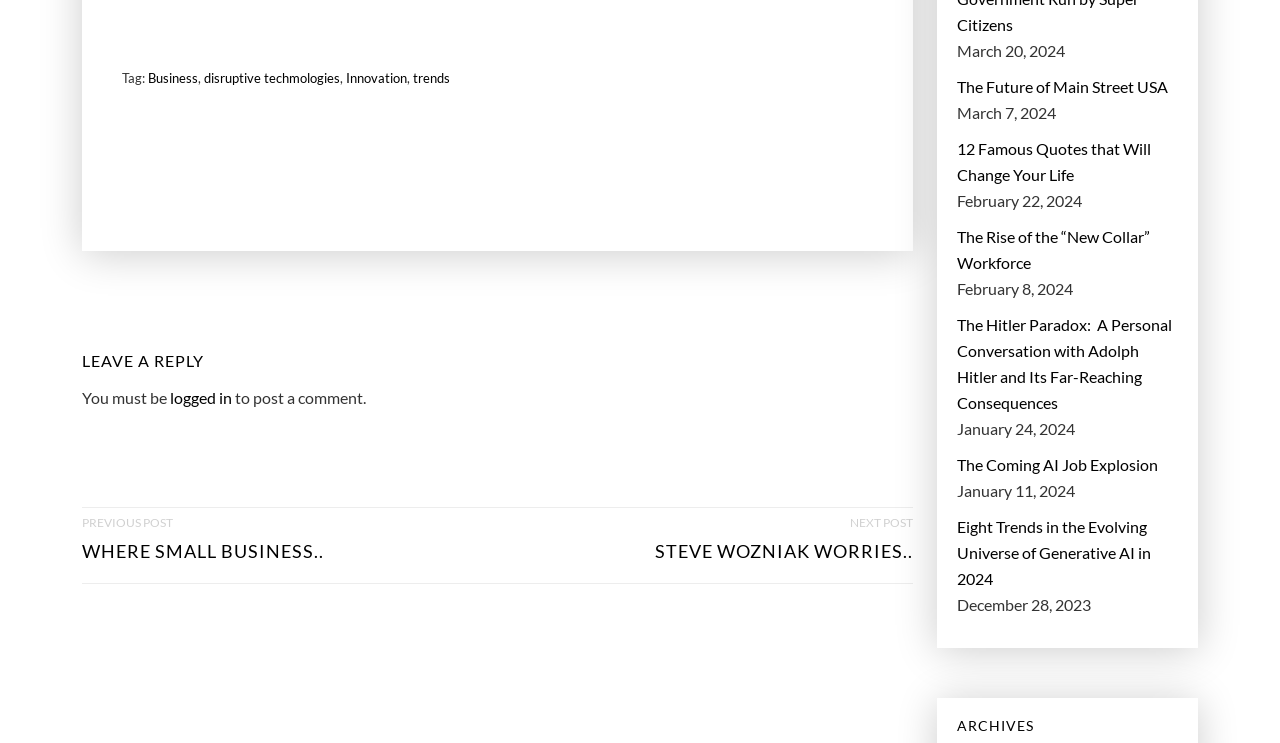Please answer the following question using a single word or phrase: What is the category of the first link?

Business